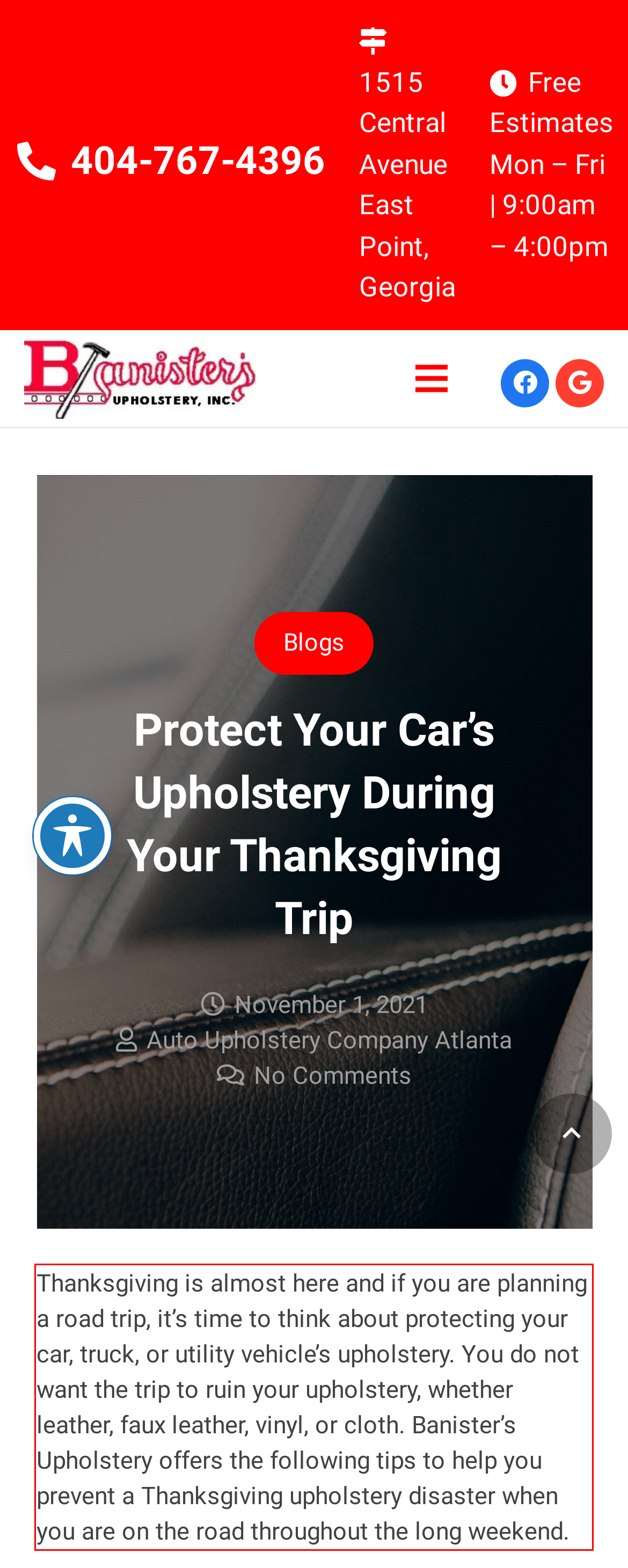Identify the text inside the red bounding box on the provided webpage screenshot by performing OCR.

Thanksgiving is almost here and if you are planning a road trip, it’s time to think about protecting your car, truck, or utility vehicle’s upholstery. You do not want the trip to ruin your upholstery, whether leather, faux leather, vinyl, or cloth. Banister’s Upholstery offers the following tips to help you prevent a Thanksgiving upholstery disaster when you are on the road throughout the long weekend.